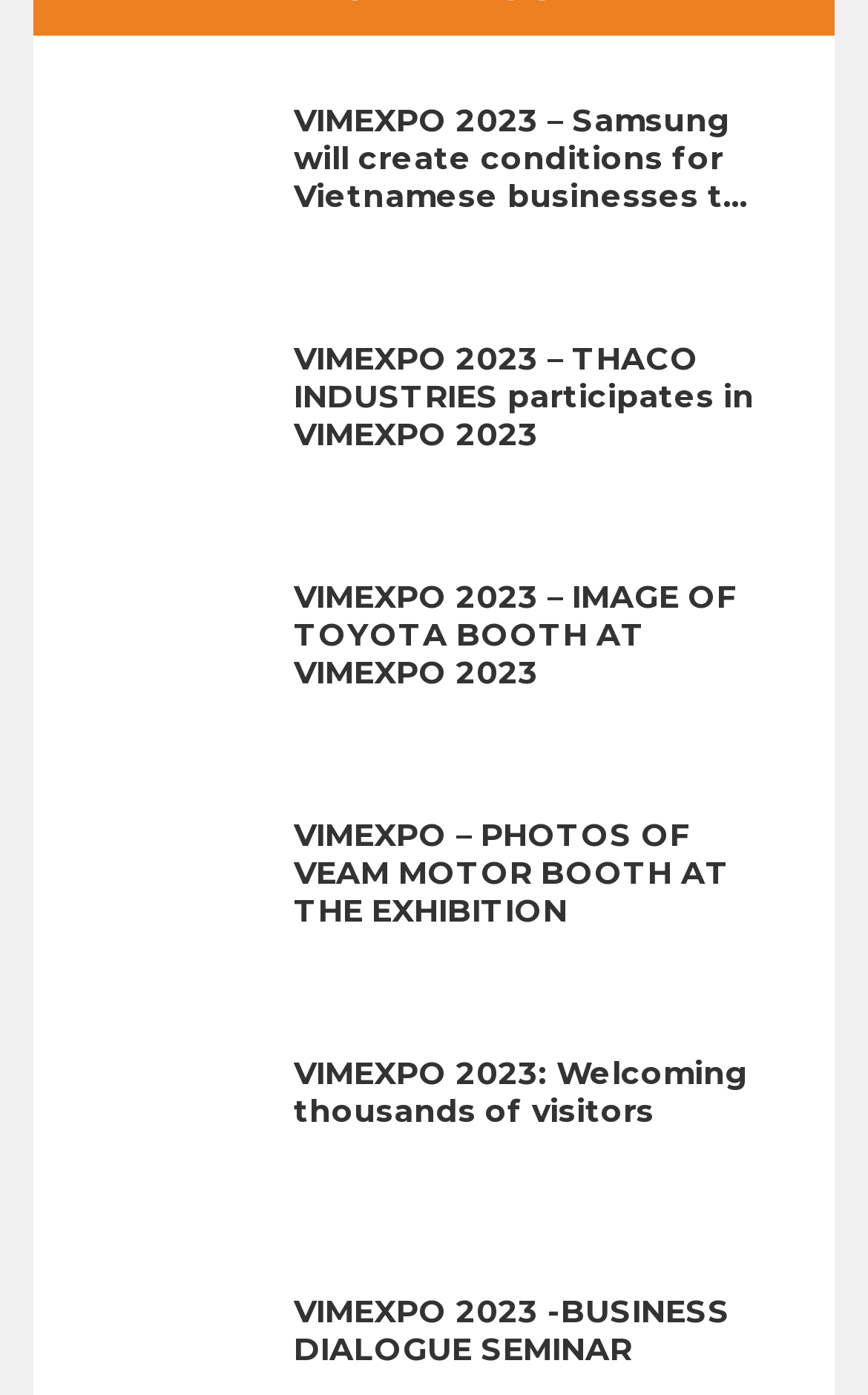Provide the bounding box coordinates of the HTML element described by the text: "VIMEXPO 2023 -BUSINESS DIALOGUE SEMINAR".

[0.338, 0.926, 0.841, 0.982]